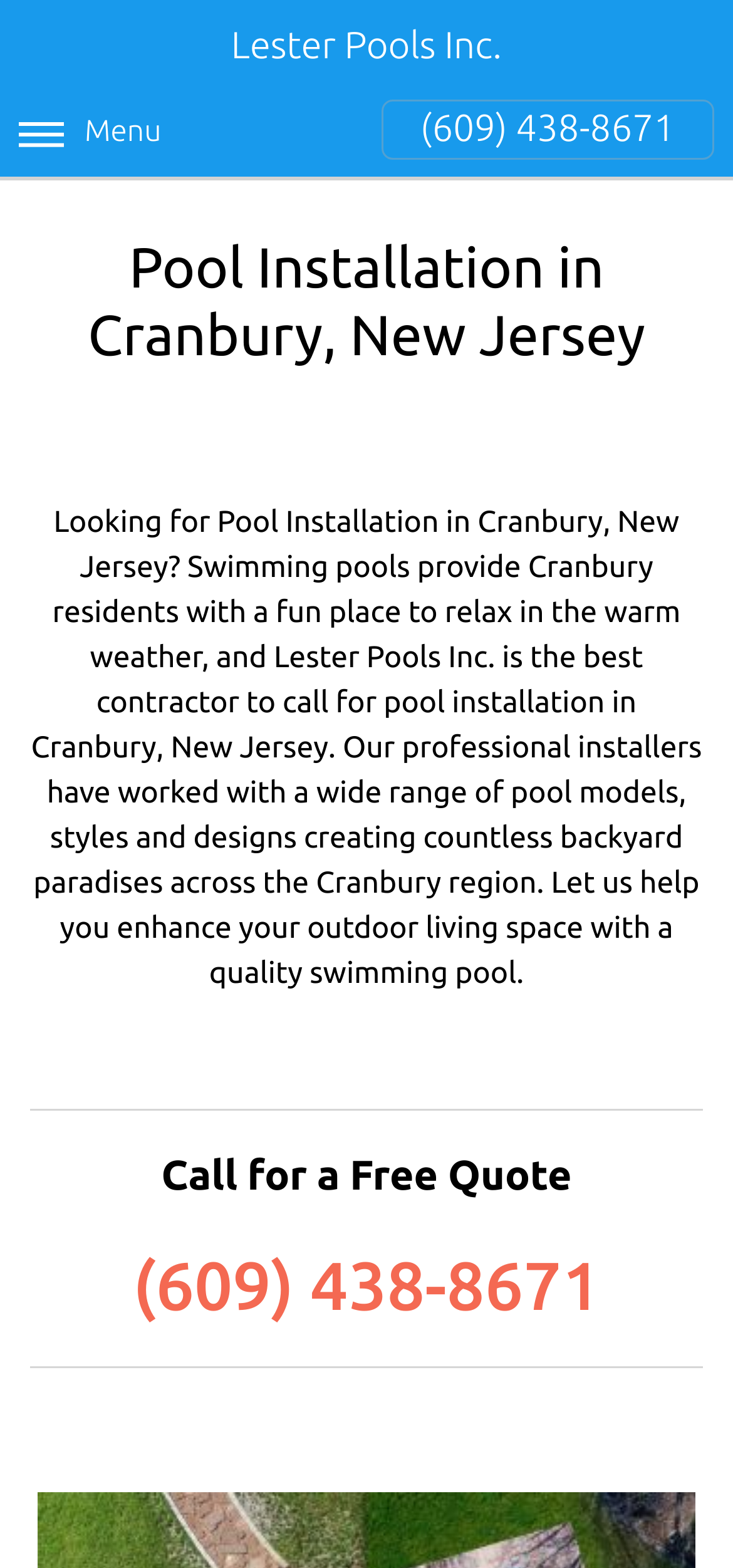Give a concise answer of one word or phrase to the question: 
What is the region where Lester Pools Inc. provides services?

Cranbury, New Jersey